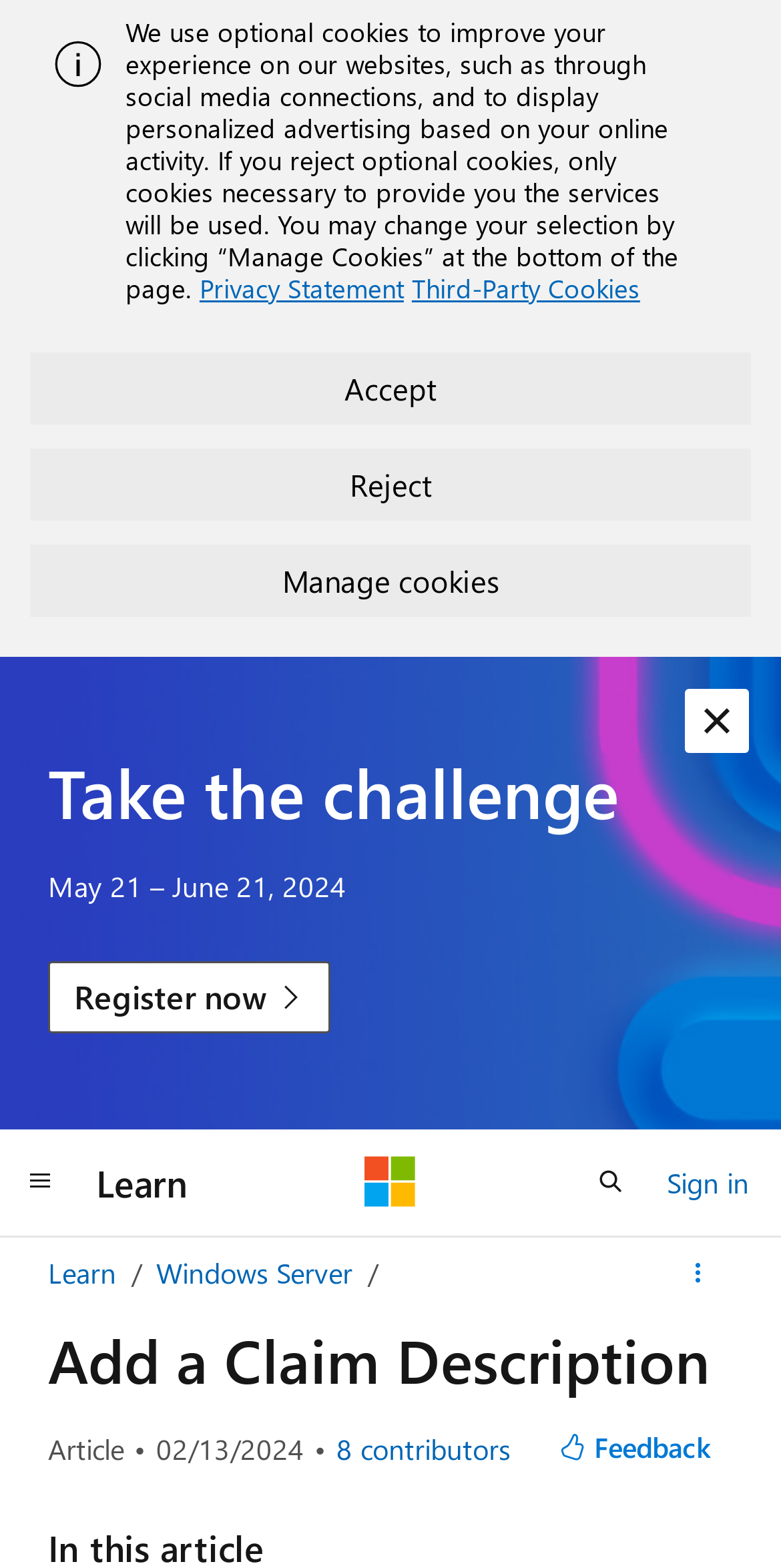Given the content of the image, can you provide a detailed answer to the question?
How many contributors are there?

I found the answer by looking at the button element with the text 'View all contributors' and its corresponding static text element with the number '8 contributors'.